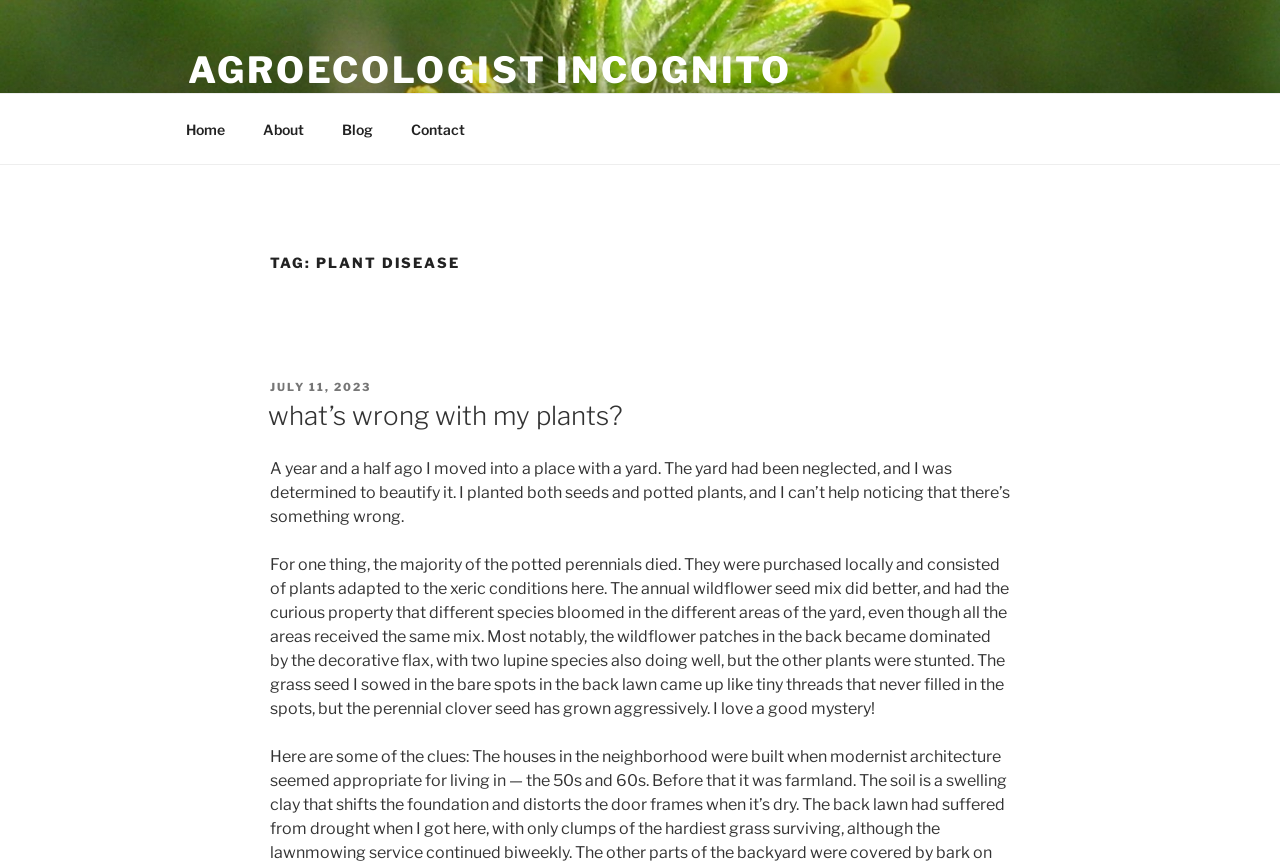How many menu items are in the top menu?
Look at the image and respond to the question as thoroughly as possible.

The top menu can be found at the top of the webpage, and it contains four links: 'Home', 'About', 'Blog', and 'Contact'.